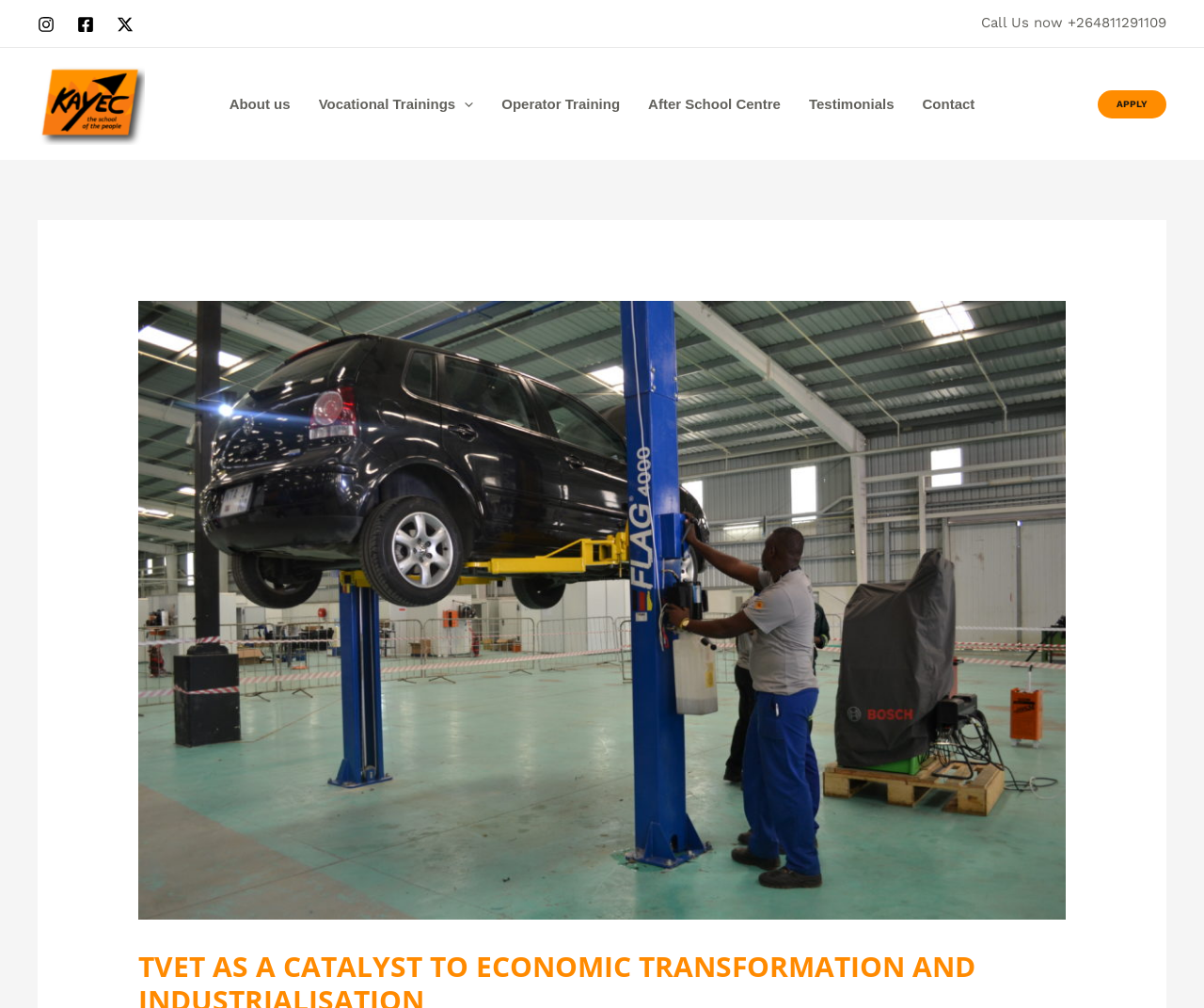Identify and provide the main heading of the webpage.

TVET AS A CATALYST TO ECONOMIC TRANSFORMATION AND INDUSTRIALISATION